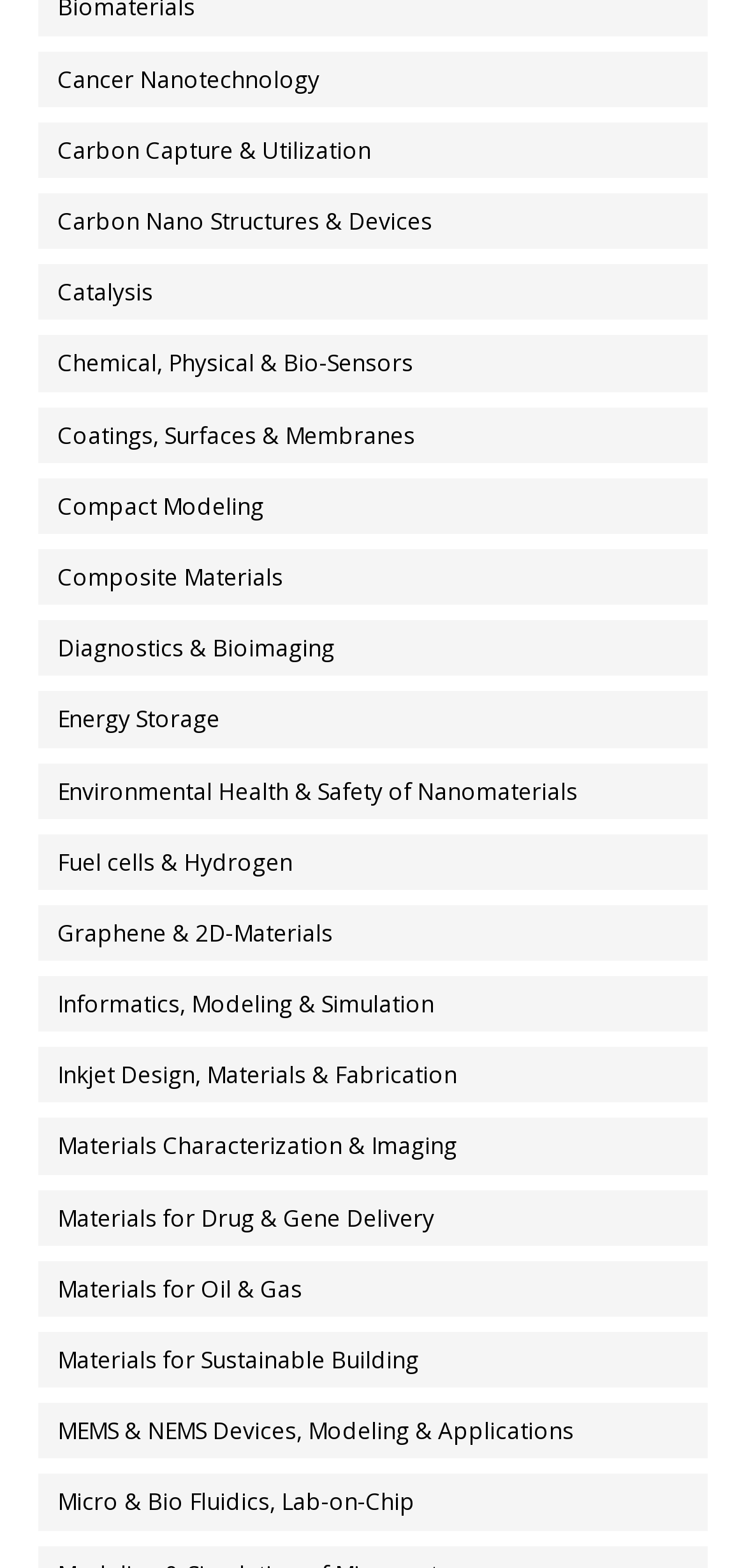Predict the bounding box of the UI element based on the description: "Catalysis". The coordinates should be four float numbers between 0 and 1, formatted as [left, top, right, bottom].

[0.051, 0.169, 1.0, 0.204]